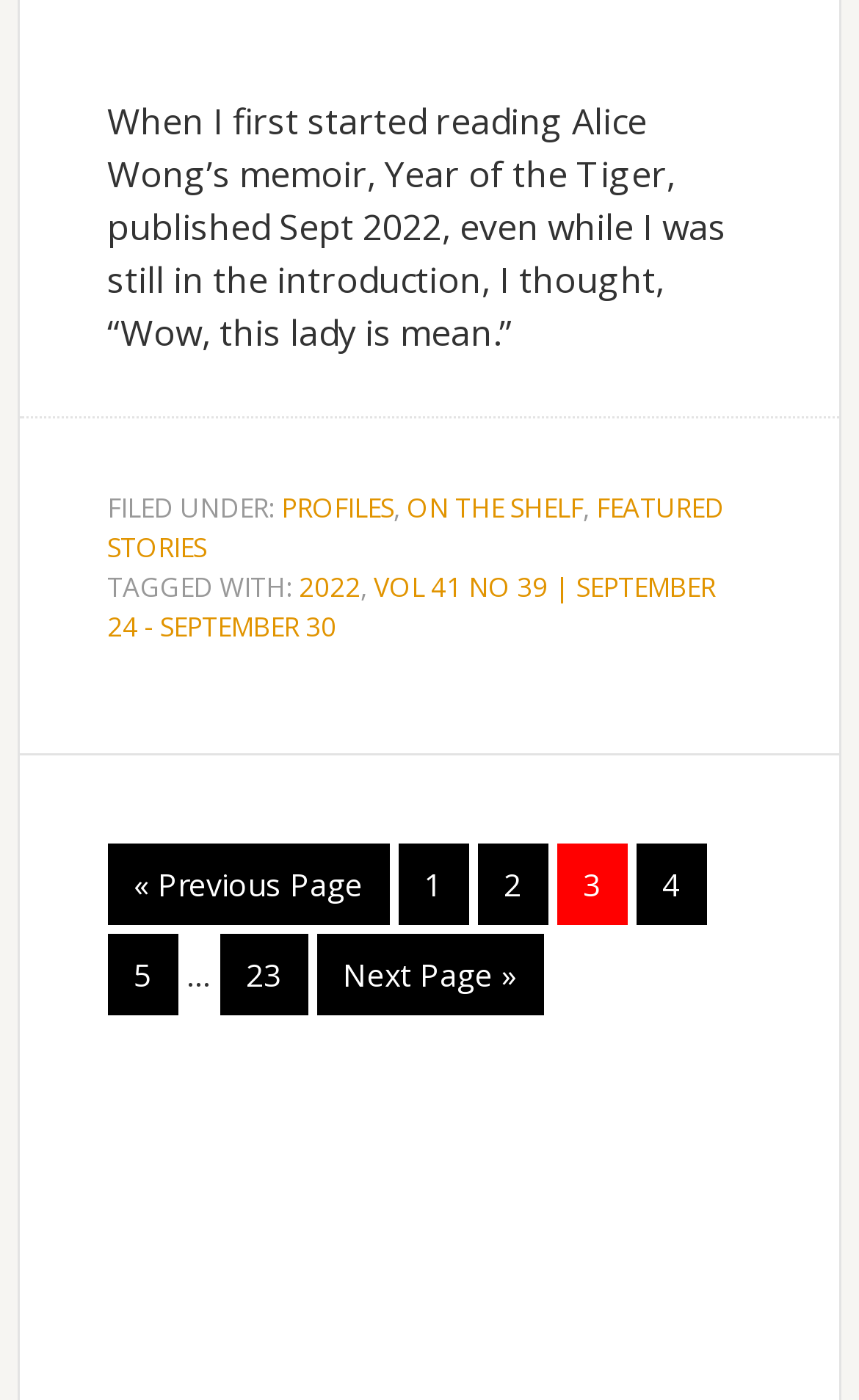Locate the bounding box of the UI element with the following description: "November 22, 2023".

None